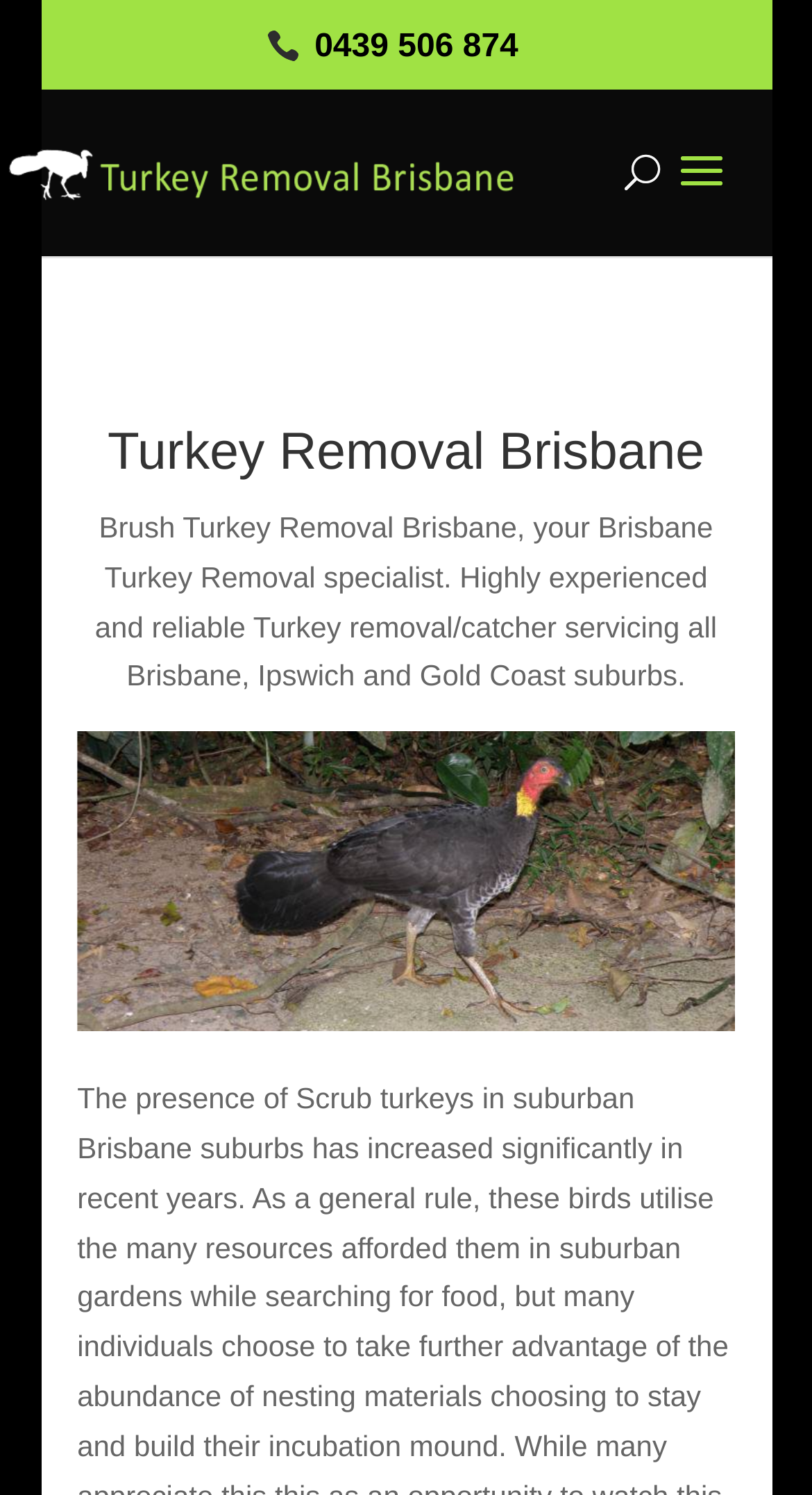Answer the following in one word or a short phrase: 
What is the phone number to contact?

0439 506 874